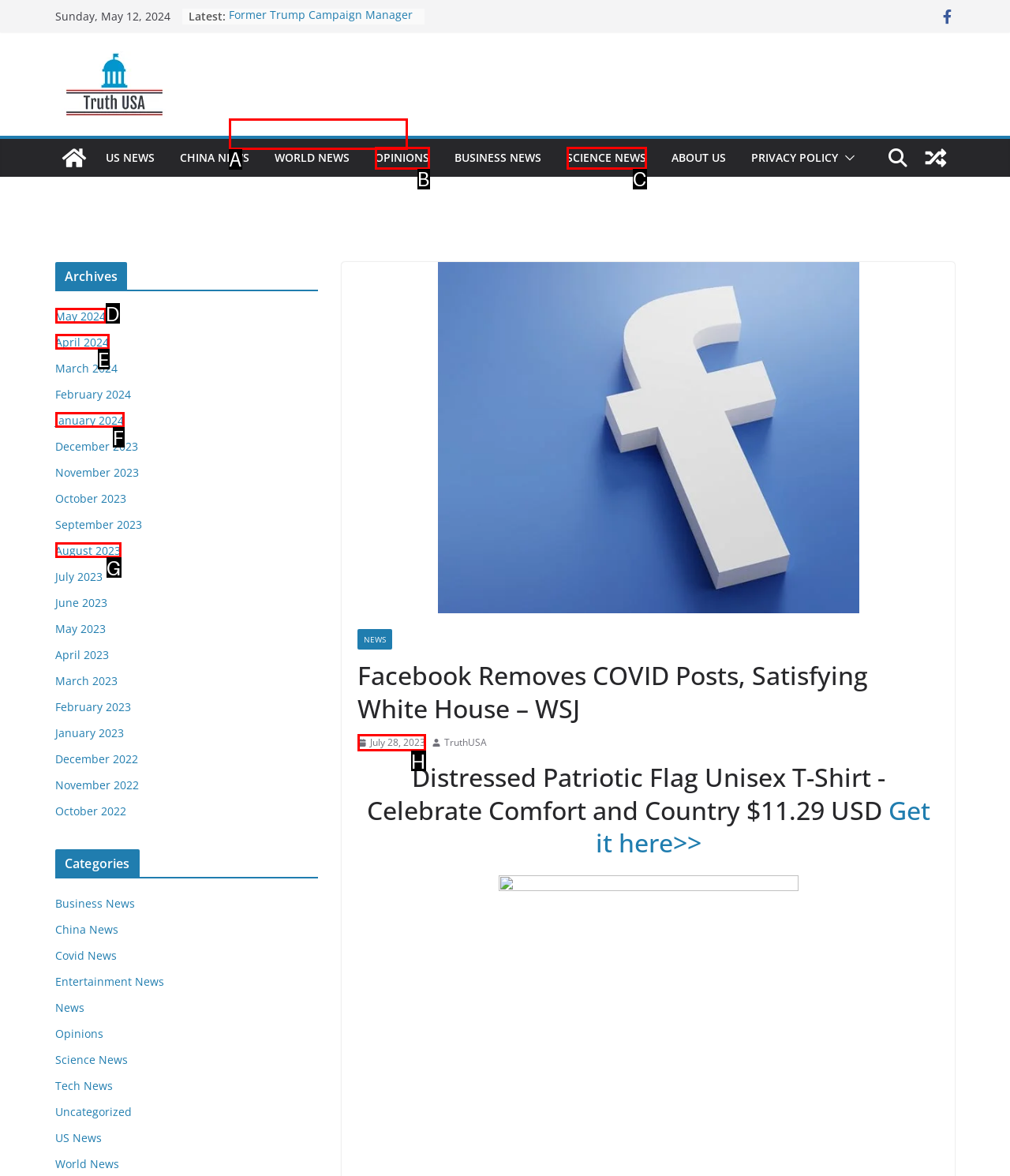Which choice should you pick to execute the task: Check archives for May 2024
Respond with the letter associated with the correct option only.

D